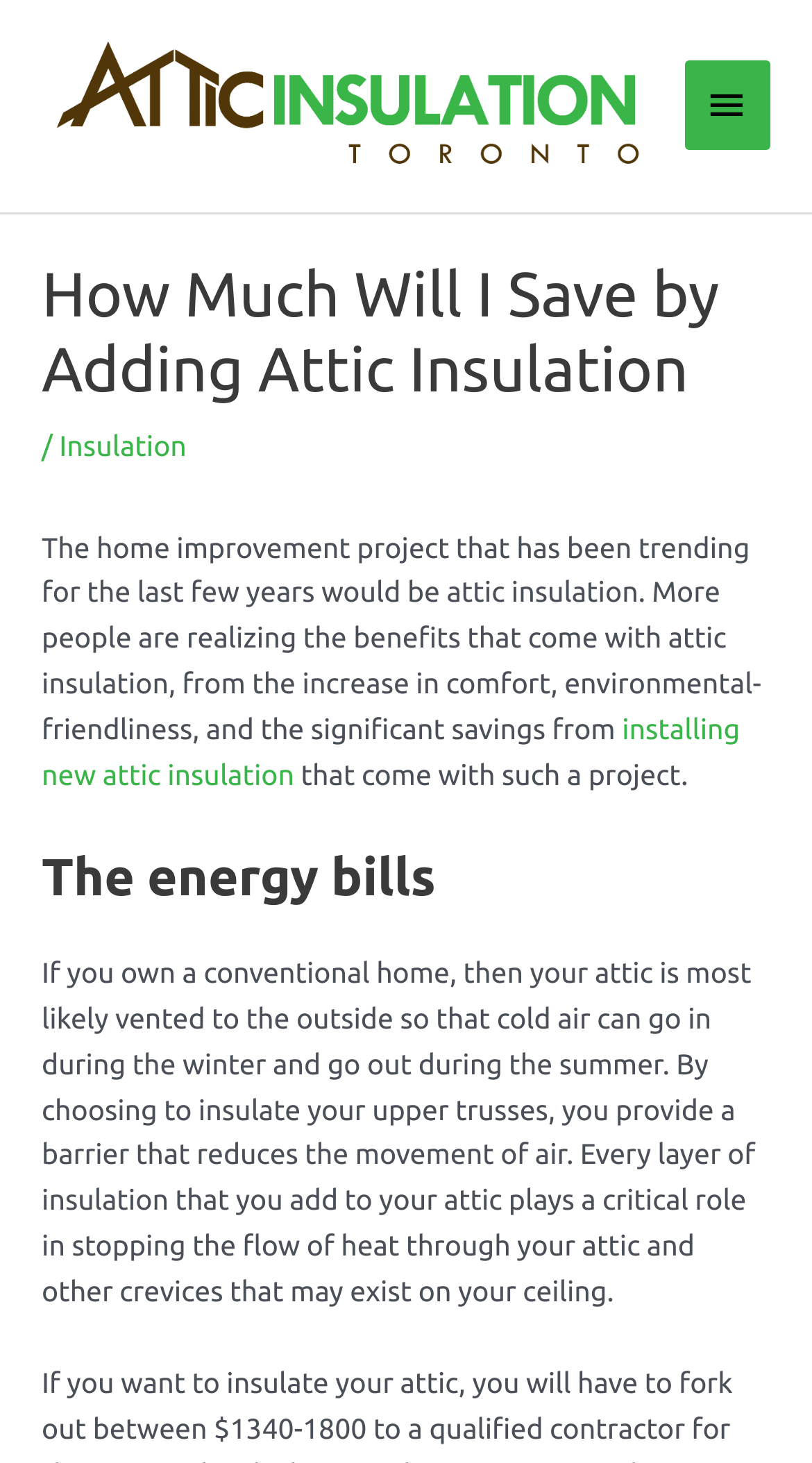Create an in-depth description of the webpage, covering main sections.

The webpage is about attic insulation, specifically discussing how much one can save by adding it. At the top left, there is a logo image and a link to "Attic Insulation Toronto". To the right of the logo, there is a main menu button. Below the logo, there is a heading that reads "How Much Will I Save by Adding Attic Insulation". 

Next to the heading, there is a separator "/" and a link to "Insulation". The main content of the page starts with a paragraph of text that explains the benefits of attic insulation, including increased comfort, environmental-friendliness, and significant savings. The paragraph also contains a link to "installing new attic insulation". 

Following this, there is another paragraph that discusses the impact of attic insulation on energy bills. This section has a heading that reads "The energy bills" and explains how insulating the attic can reduce the movement of air and stop the flow of heat through the attic and ceiling.